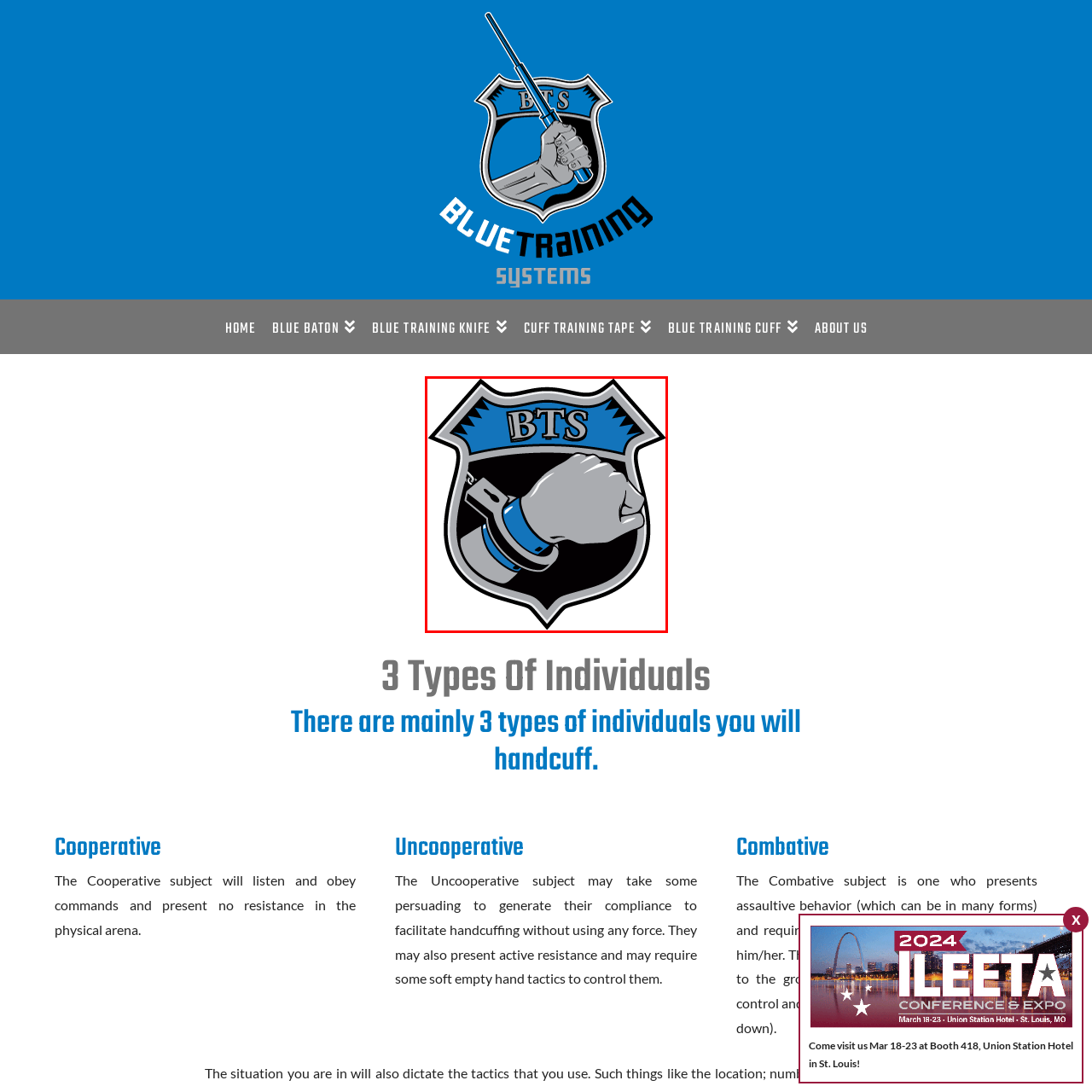What is the shape of the badge outlined with?
Focus on the area marked by the red bounding box and respond to the question with as much detail as possible.

According to the caption, the badge shape is outlined with a distinct gray border, which gives it a polished and professional appearance. This border is a notable feature of the badge's design.